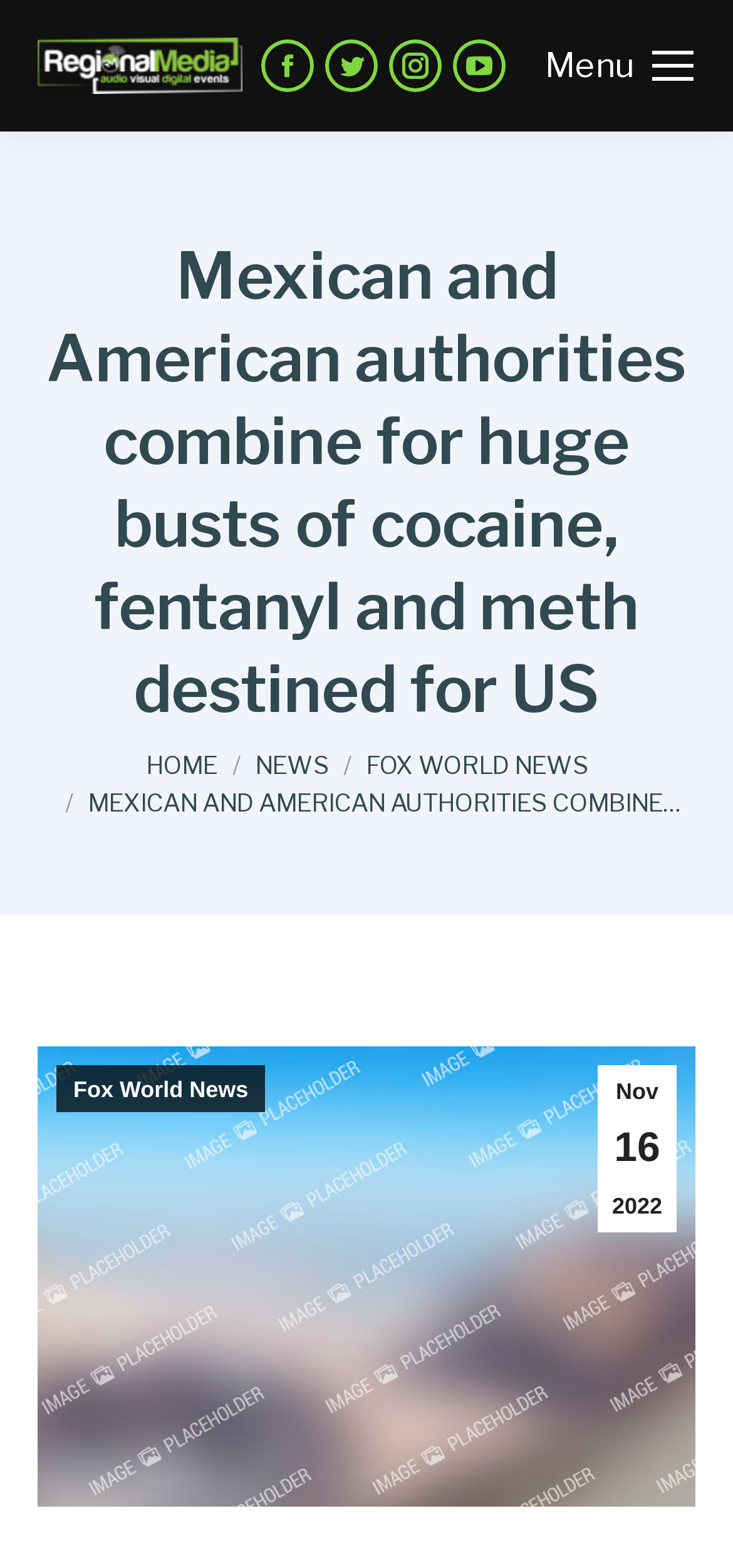What is the date of the news article?
Using the information from the image, provide a comprehensive answer to the question.

I looked at the news article section and found the date of the article, which is 'Nov 16 2022'.